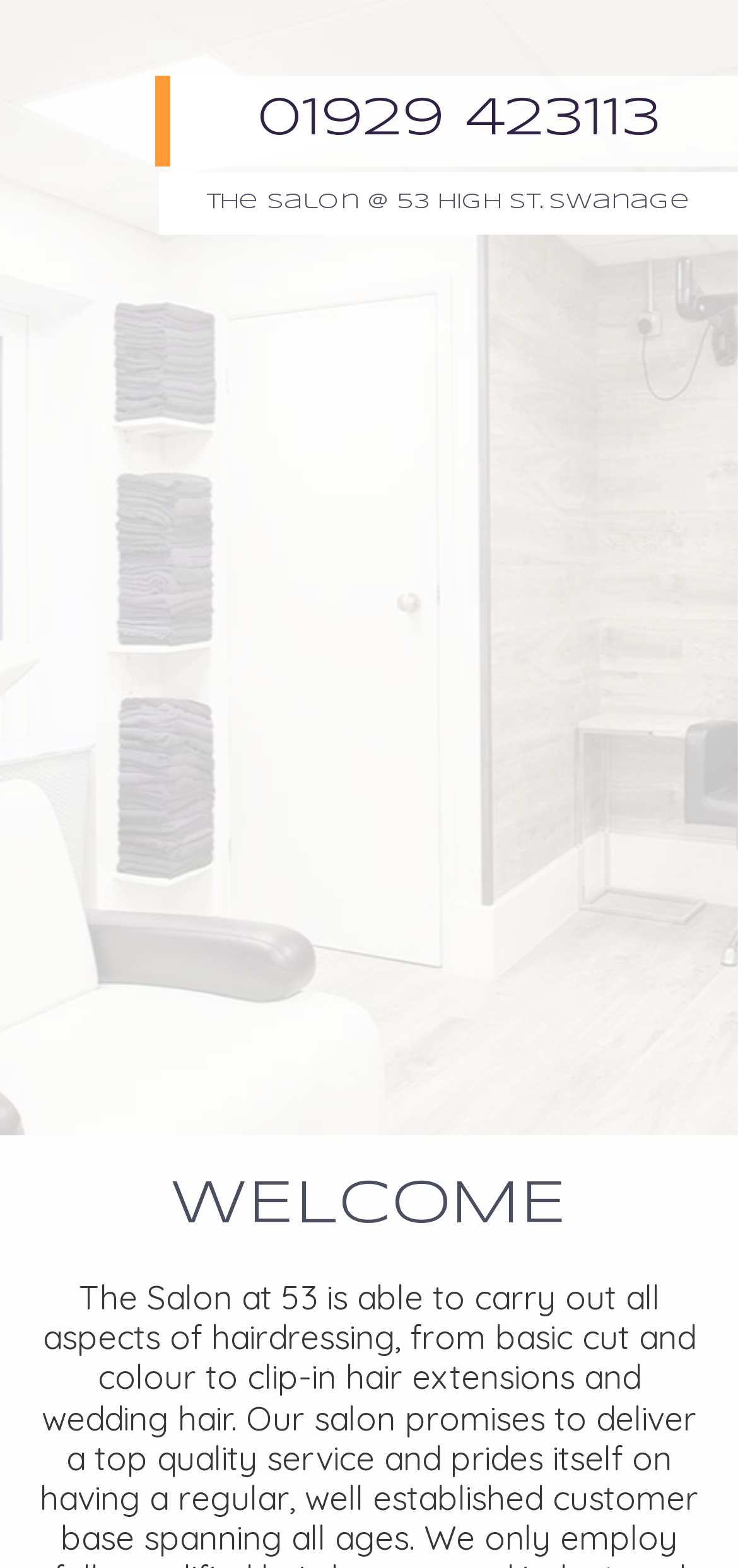Please find and report the primary heading text from the webpage.

The Salon at 53